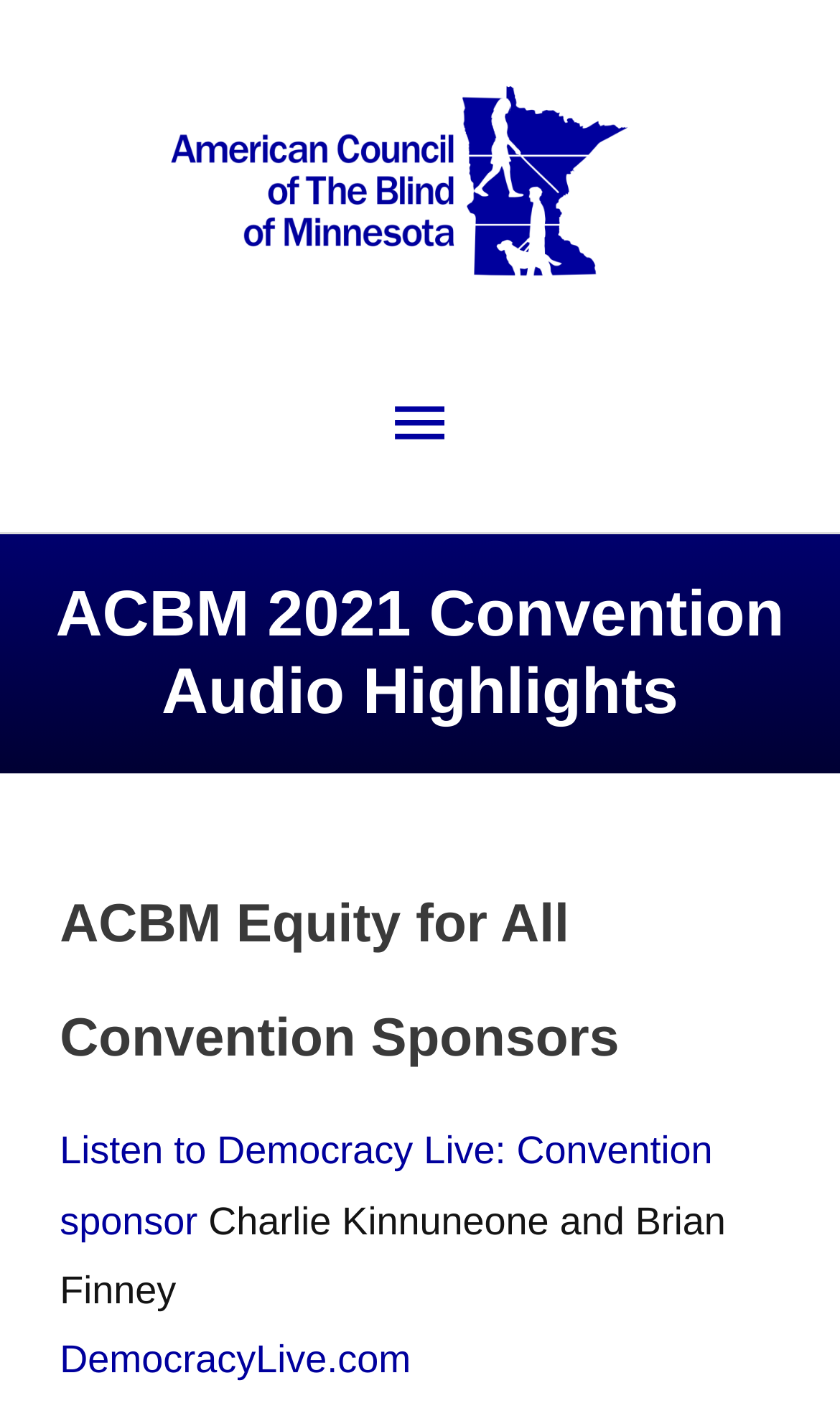What is the website of the convention sponsor?
Look at the screenshot and give a one-word or phrase answer.

DemocracyLive.com